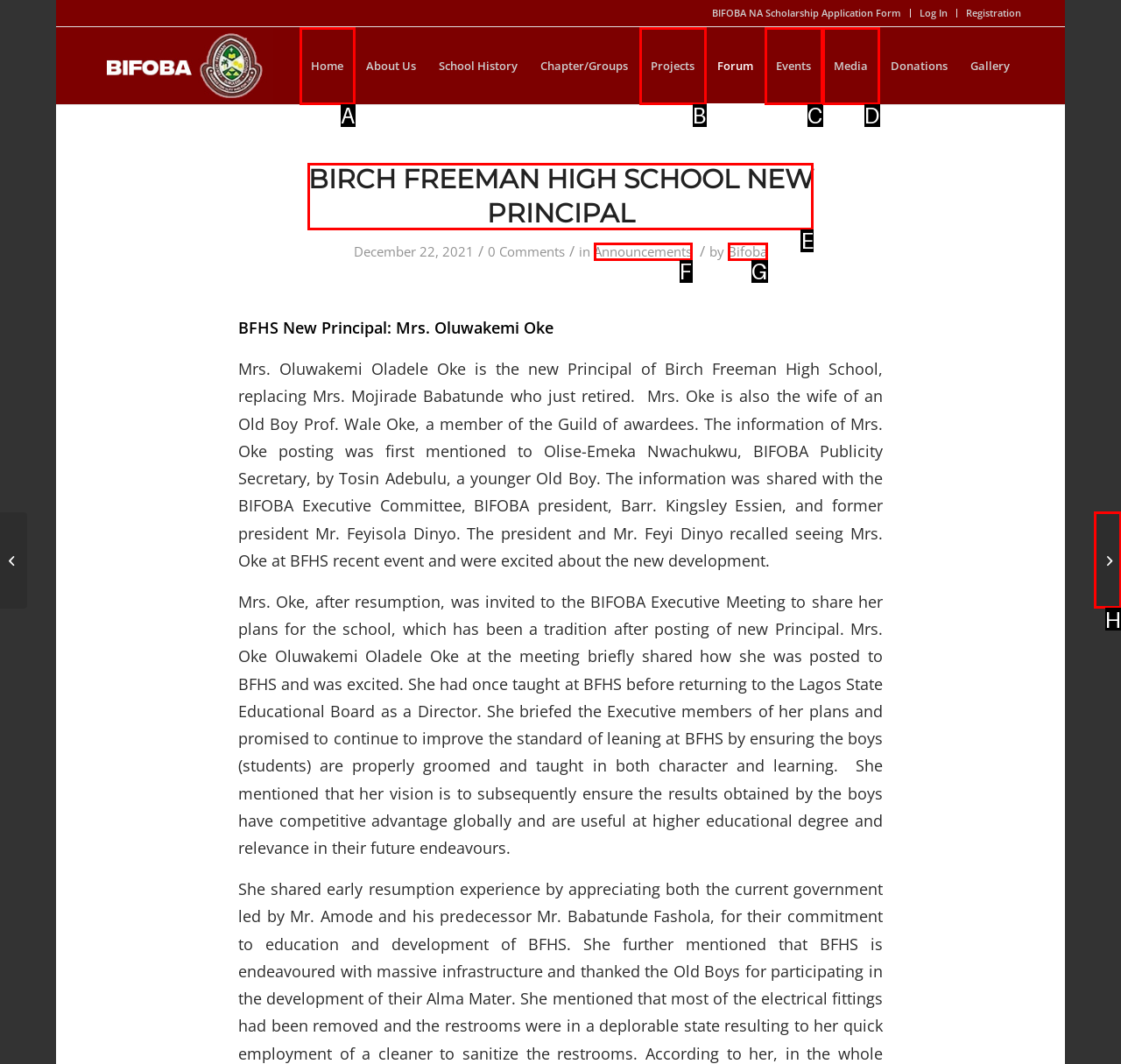Provide the letter of the HTML element that you need to click on to perform the task: Click on the 'Late Mrs. Adegun Burial Program' link.
Answer with the letter corresponding to the correct option.

H